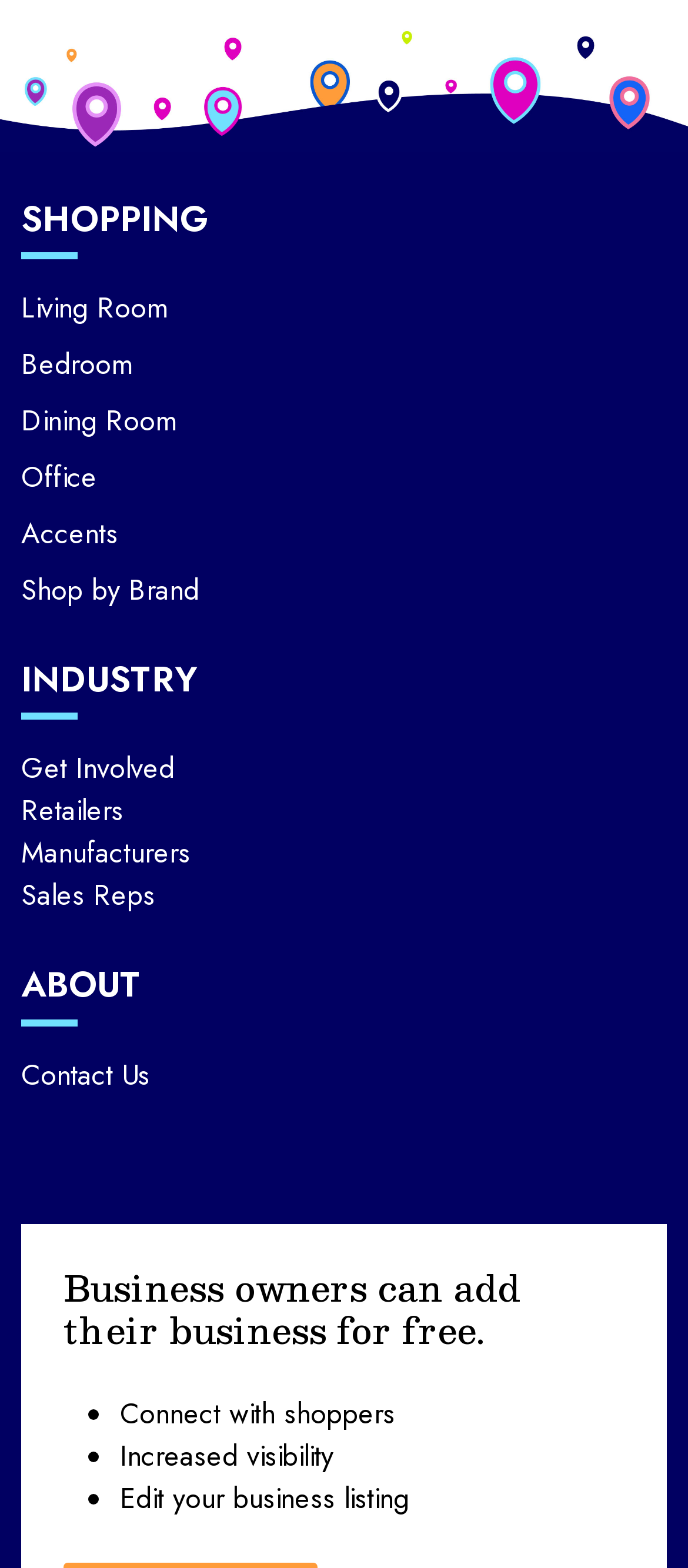Determine the bounding box coordinates of the element's region needed to click to follow the instruction: "Explore Office products". Provide these coordinates as four float numbers between 0 and 1, formatted as [left, top, right, bottom].

[0.031, 0.292, 0.141, 0.317]